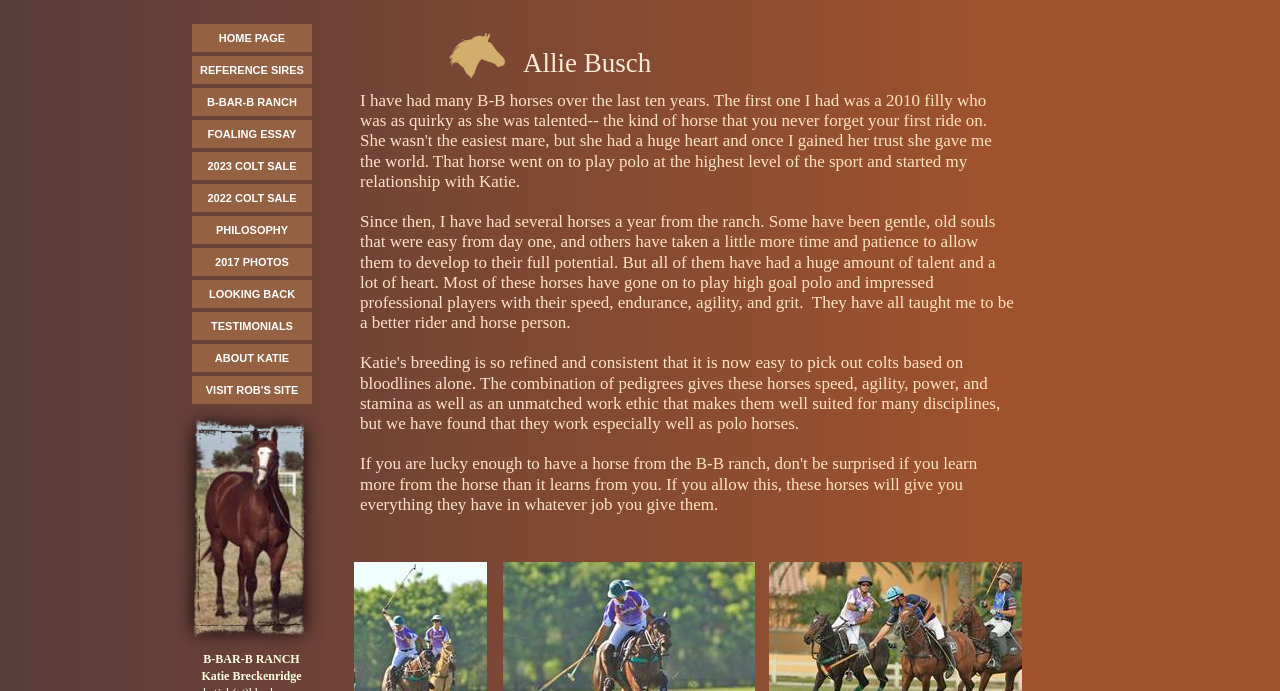What is the name of the ranch?
Could you answer the question with a detailed and thorough explanation?

The name of the ranch can be found at the top of the webpage, in a static text element with a bounding box of [0.159, 0.944, 0.234, 0.964].